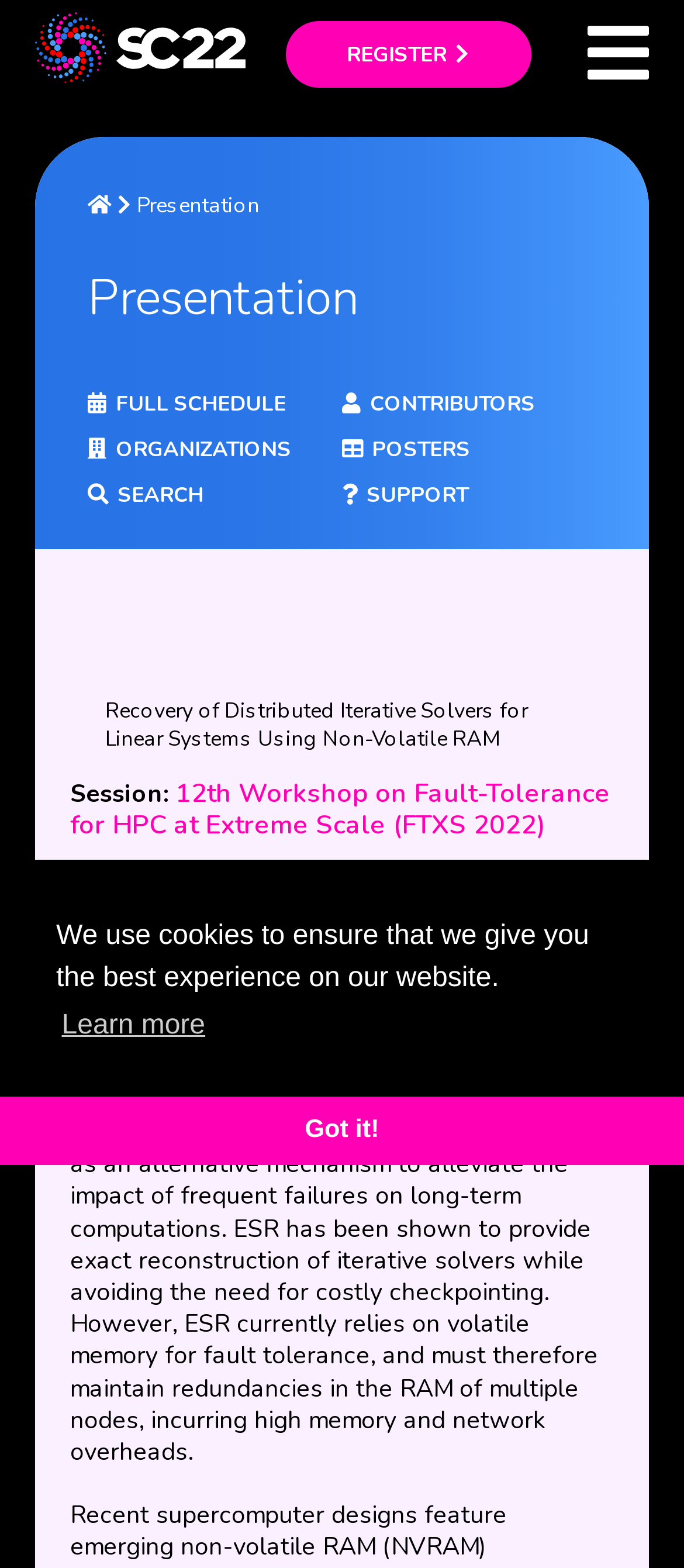Please answer the following question using a single word or phrase: How many buttons are on the page?

4